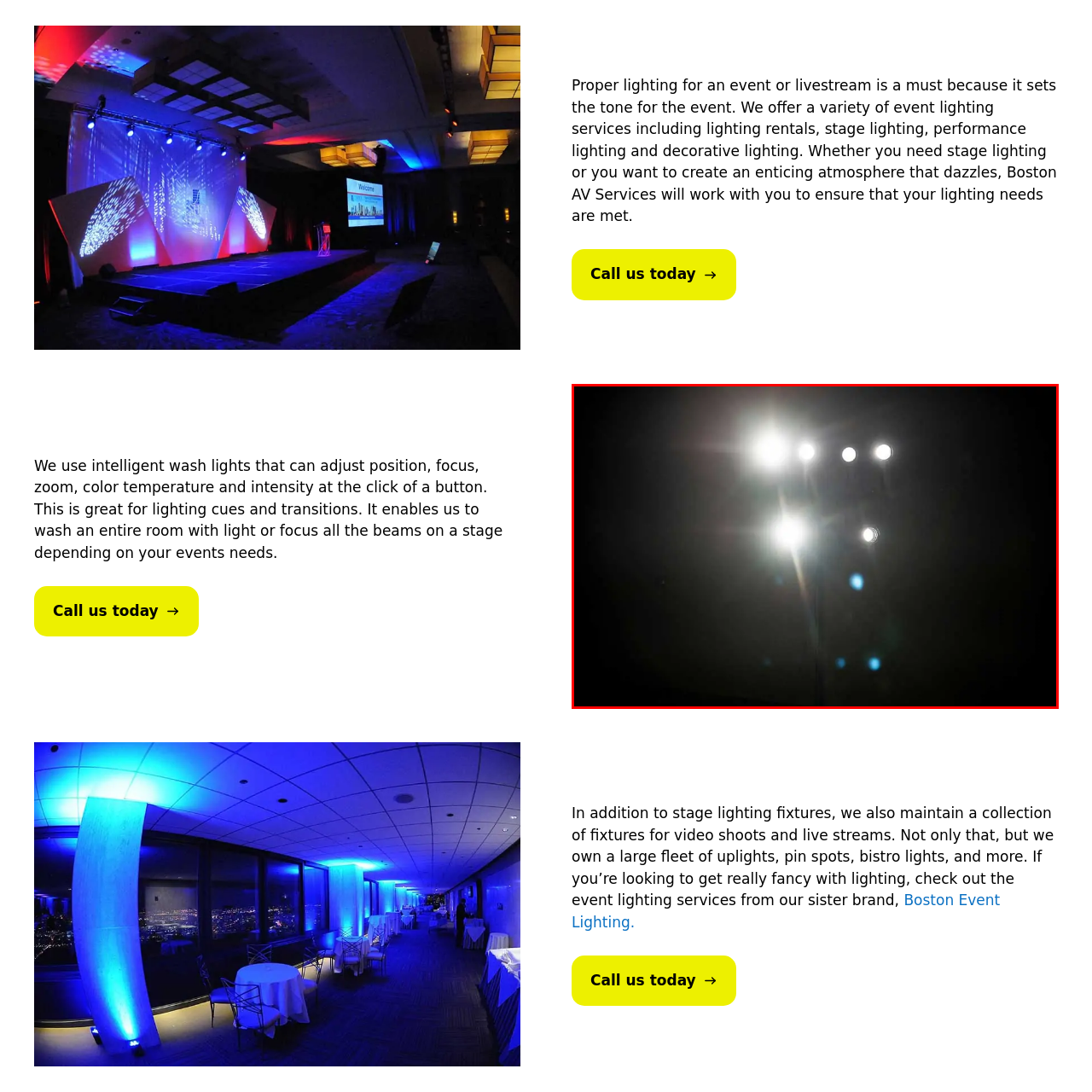What company provides the lighting capabilities?
Refer to the image highlighted by the red box and give a one-word or short-phrase answer reflecting what you see.

Boston AV Services